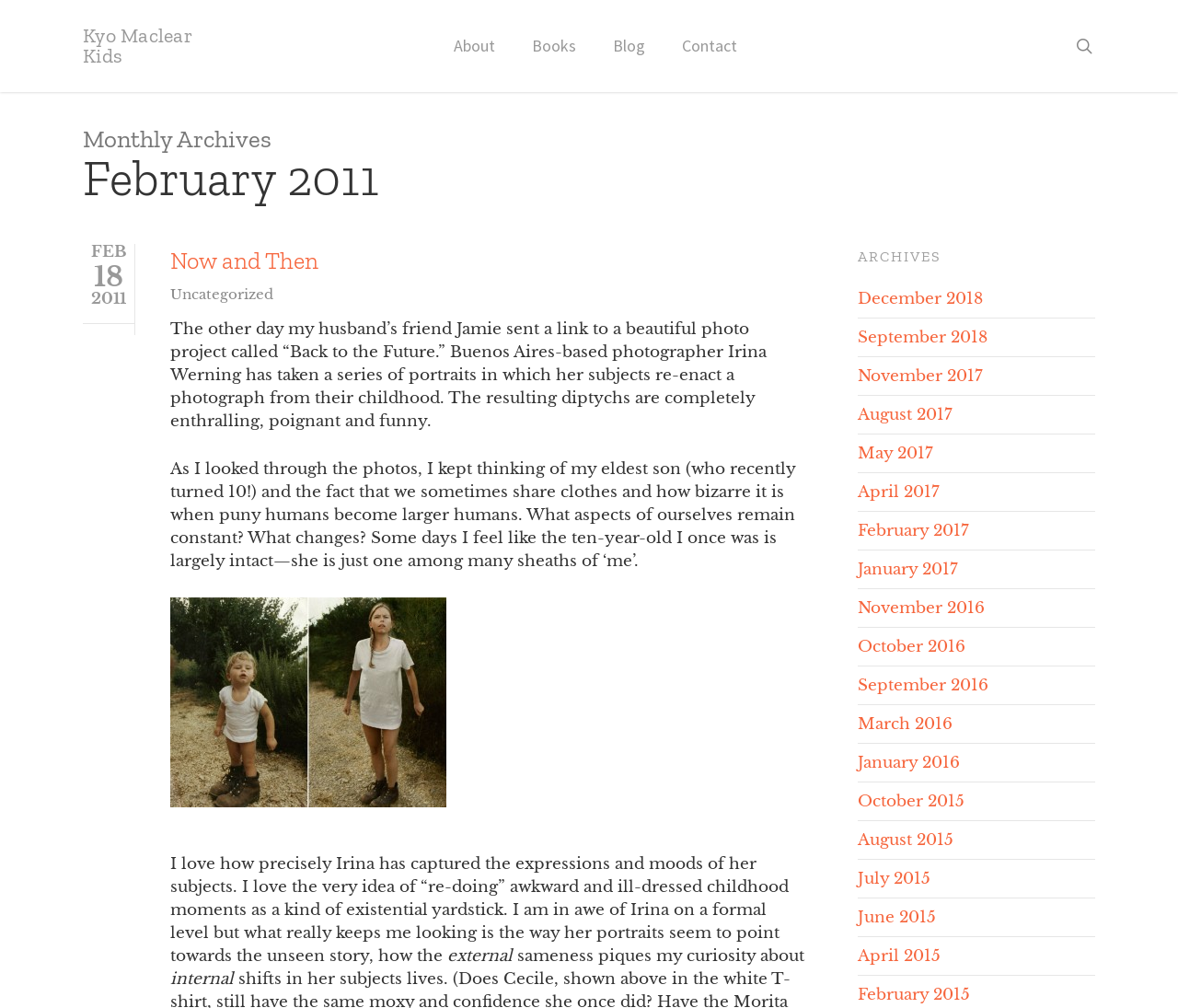How many links are in the main navigation menu?
Using the picture, provide a one-word or short phrase answer.

5